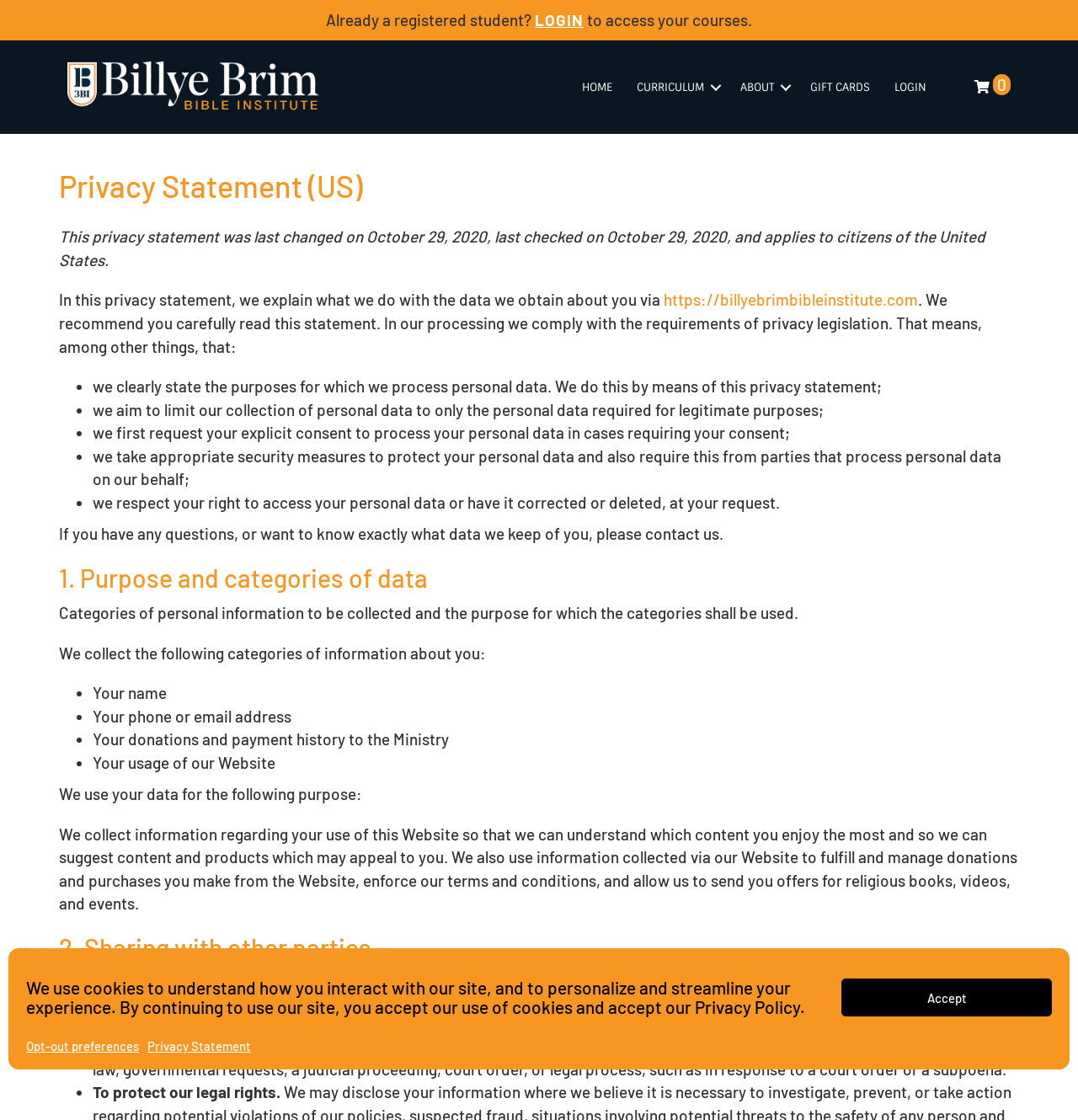Please locate the bounding box coordinates of the element that should be clicked to complete the given instruction: "Click on GIFT CARDS".

[0.74, 0.062, 0.818, 0.093]